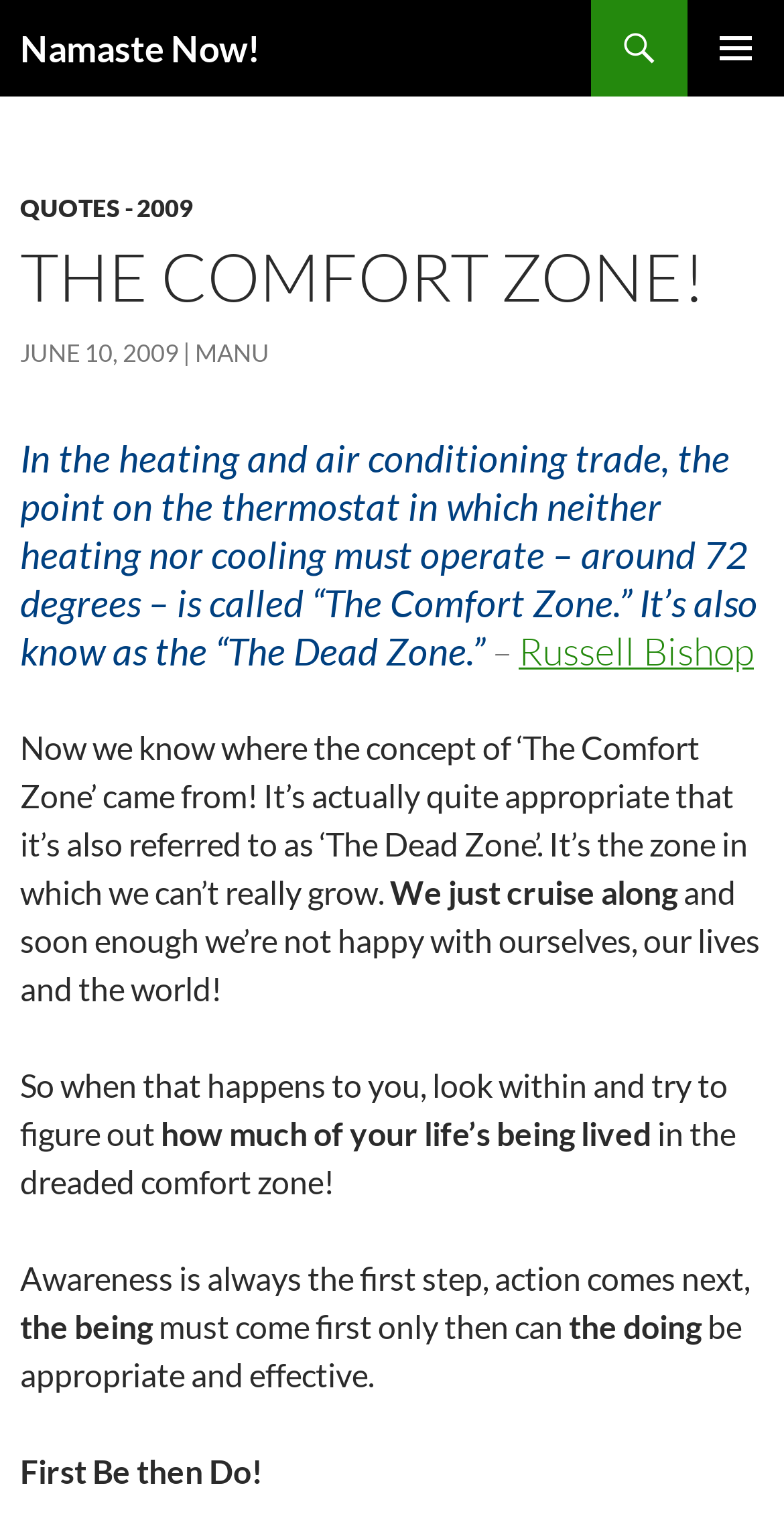Extract the bounding box coordinates for the UI element described by the text: "Quotes - 2009". The coordinates should be in the form of [left, top, right, bottom] with values between 0 and 1.

[0.026, 0.127, 0.246, 0.147]